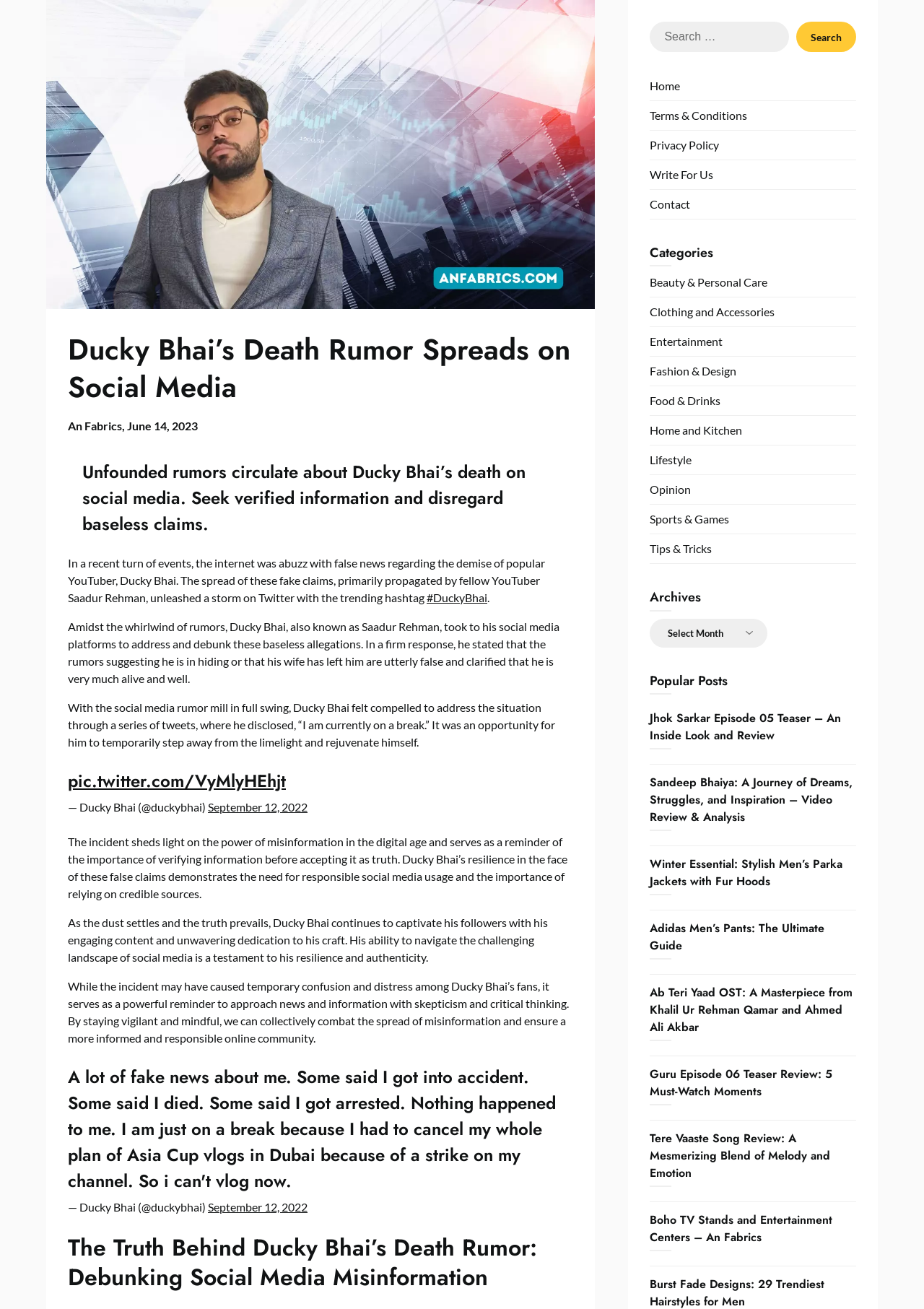What is the purpose of the article?
Please answer the question with as much detail as possible using the screenshot.

The purpose of the article can be inferred from the text 'Unfounded rumors circulate about Ducky Bhai’s death on social media. Seek verified information and disregard baseless claims.' which suggests that the article aims to debunk the false rumors about Ducky Bhai's death and provide verified information to the readers.